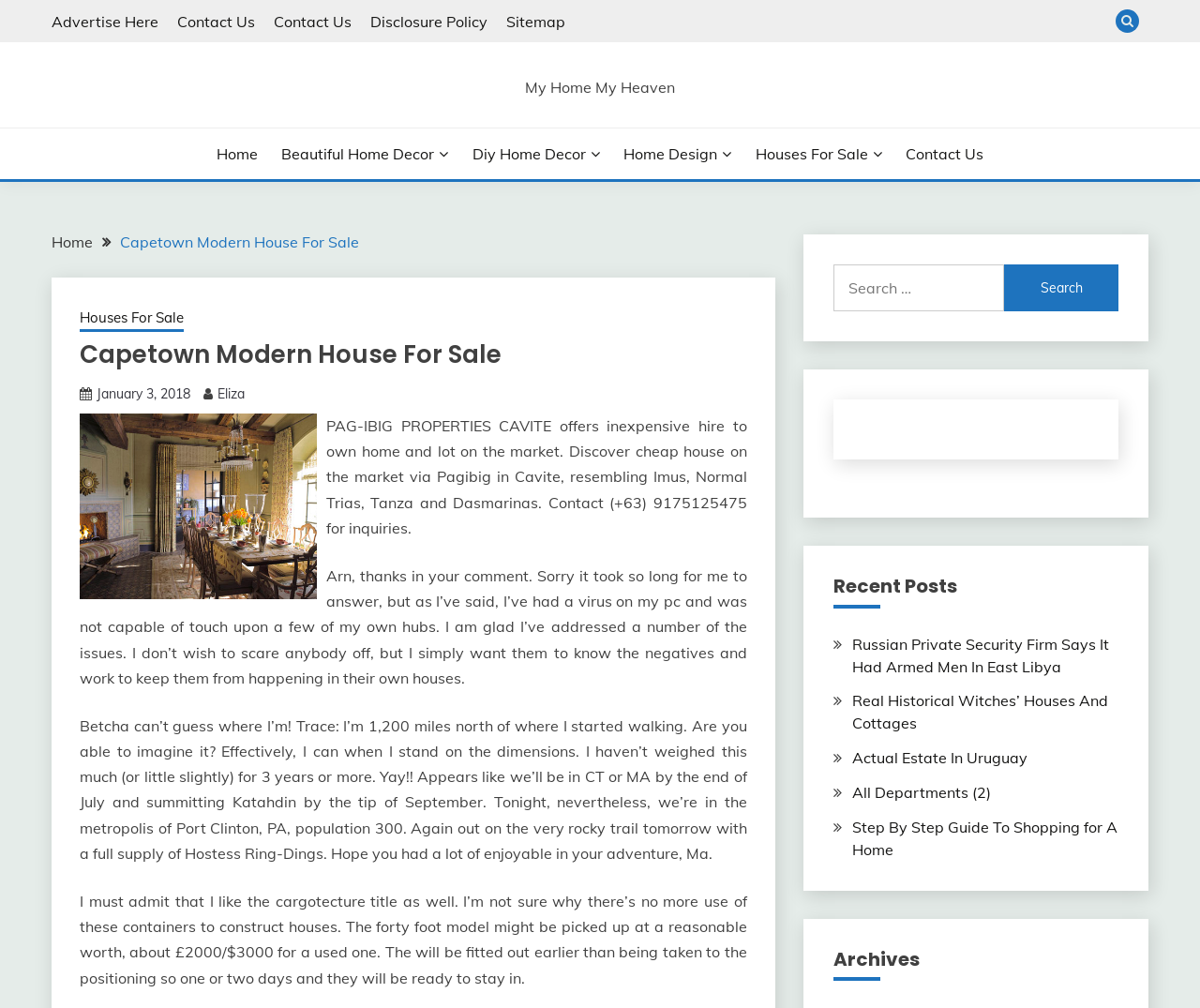Bounding box coordinates are given in the format (top-left x, top-left y, bottom-right x, bottom-right y). All values should be floating point numbers between 0 and 1. Provide the bounding box coordinate for the UI element described as: Home

[0.18, 0.141, 0.214, 0.164]